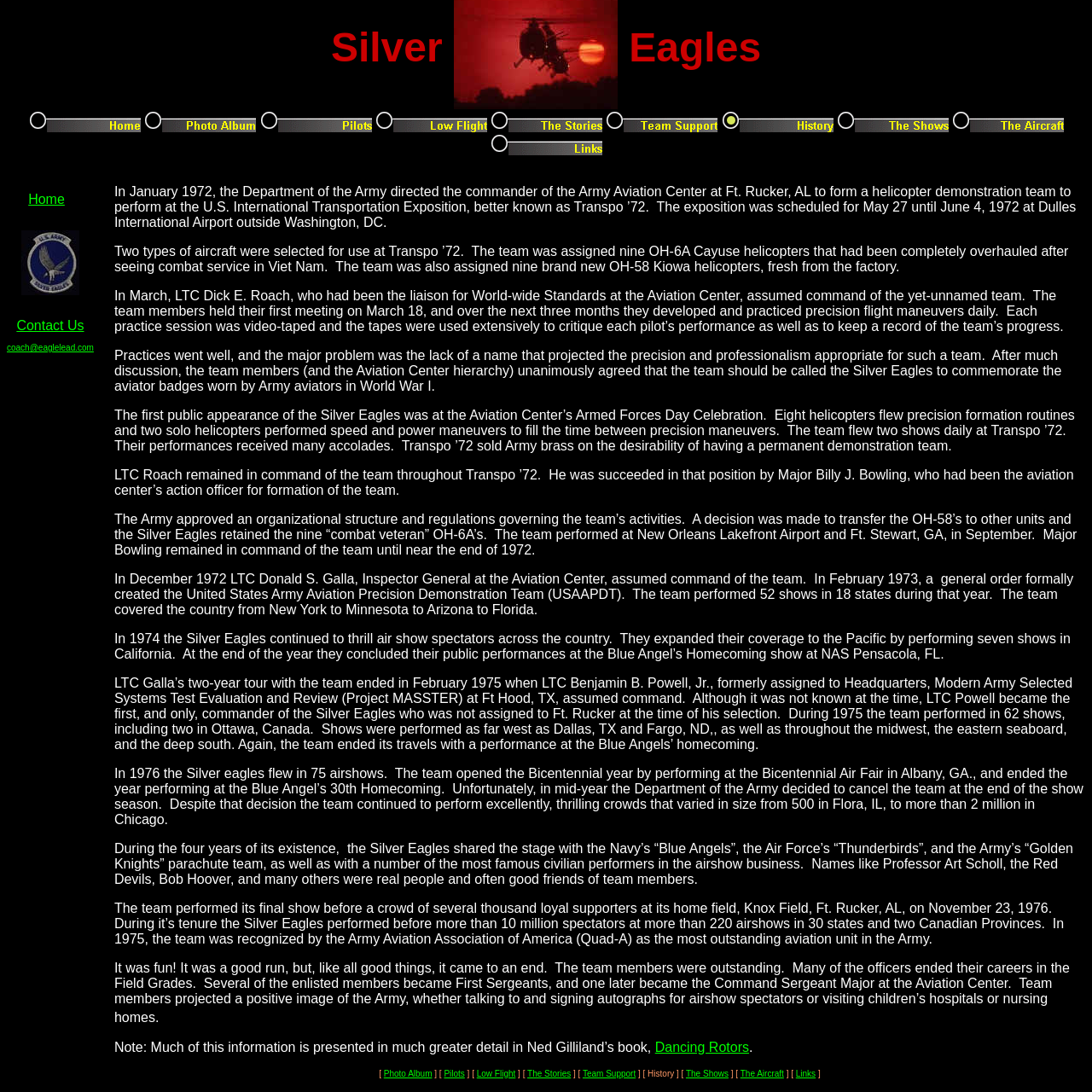Please identify the bounding box coordinates of the element on the webpage that should be clicked to follow this instruction: "click Home". The bounding box coordinates should be given as four float numbers between 0 and 1, formatted as [left, top, right, bottom].

[0.026, 0.101, 0.129, 0.113]